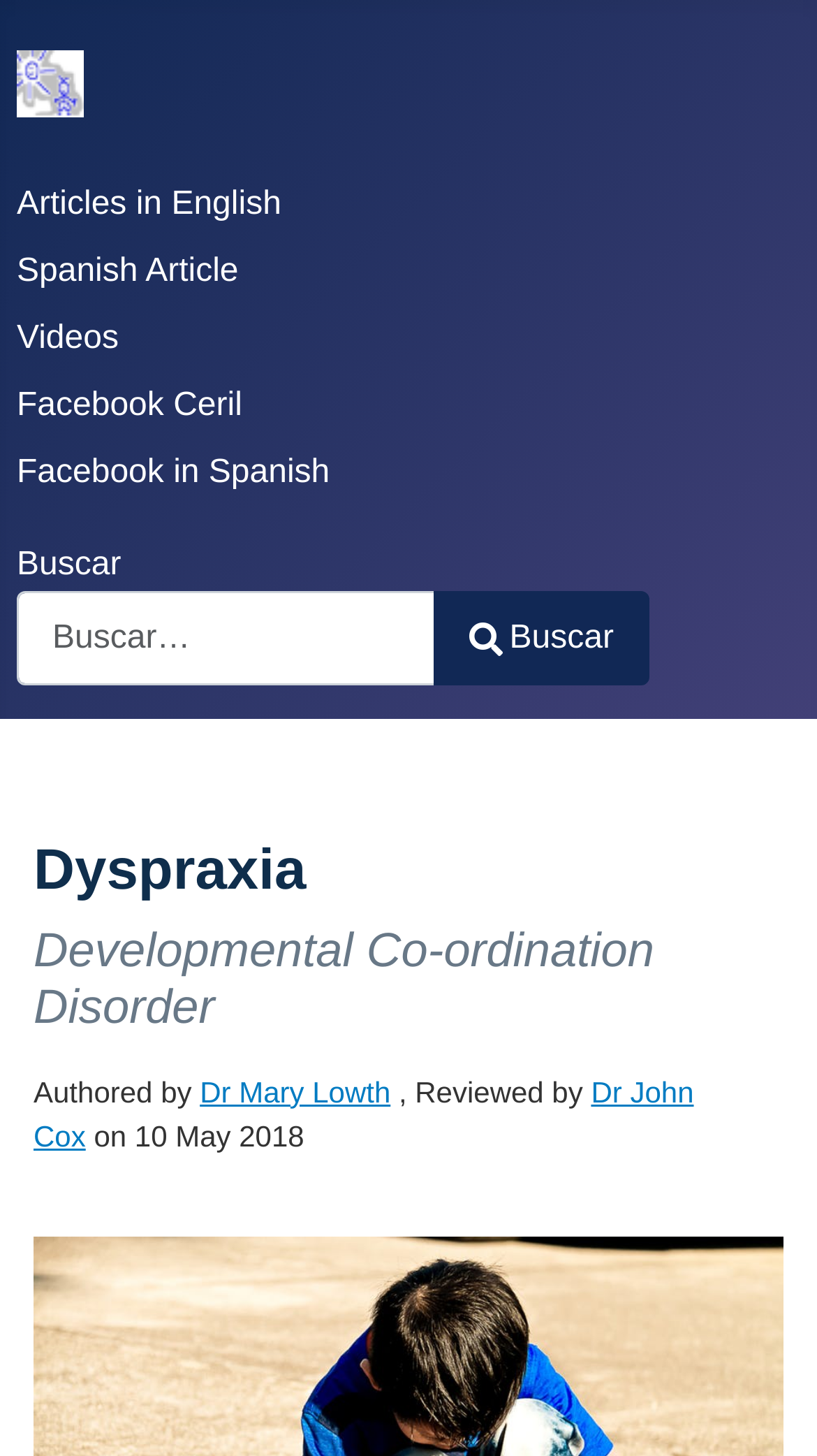Find the bounding box coordinates for the element that must be clicked to complete the instruction: "Browse other topics in Mailman List Mirror (Read Only)". The coordinates should be four float numbers between 0 and 1, indicated as [left, top, right, bottom].

None